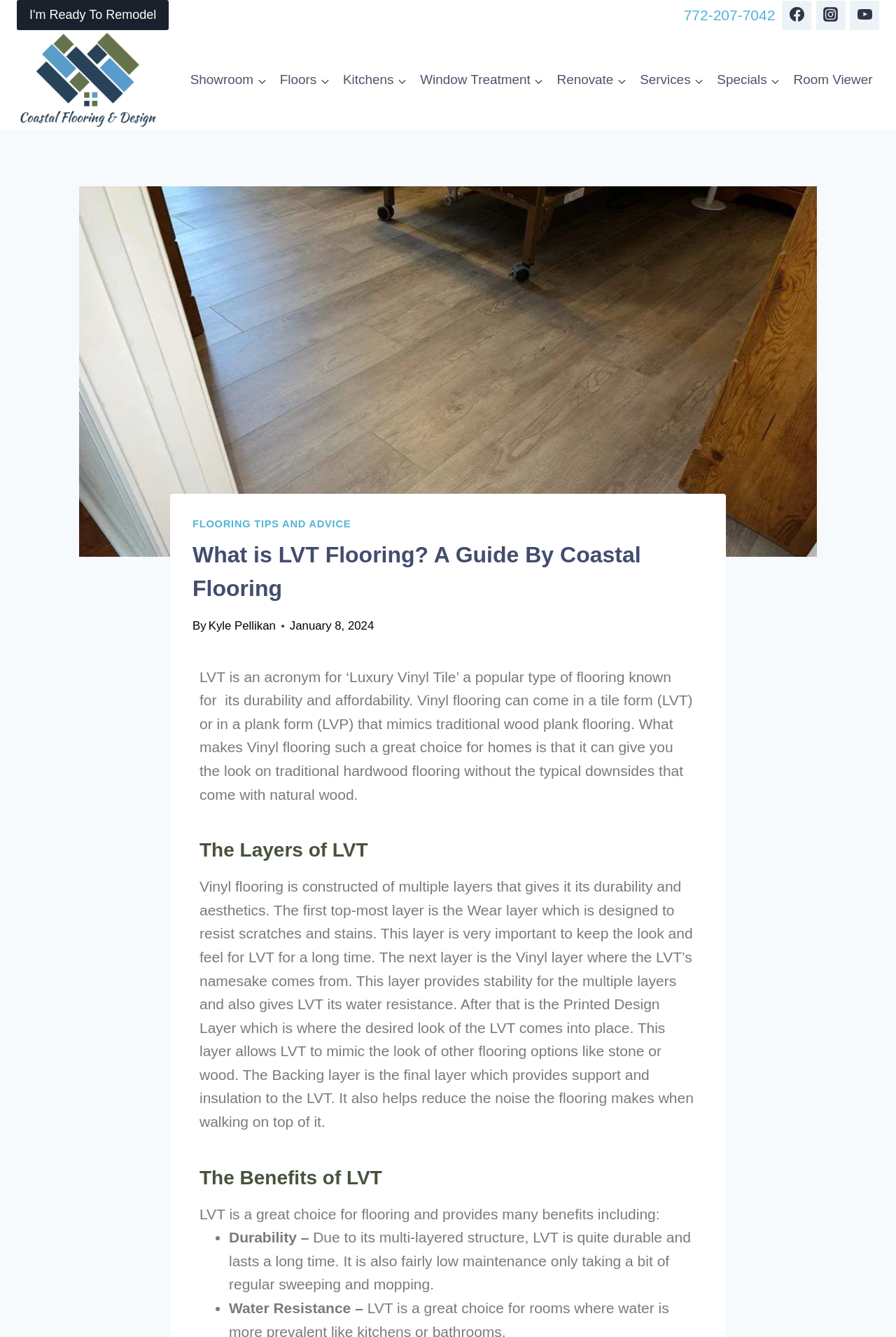Specify the bounding box coordinates of the region I need to click to perform the following instruction: "Learn about 'The Layers of LVT'". The coordinates must be four float numbers in the range of 0 to 1, i.e., [left, top, right, bottom].

[0.223, 0.625, 0.777, 0.647]